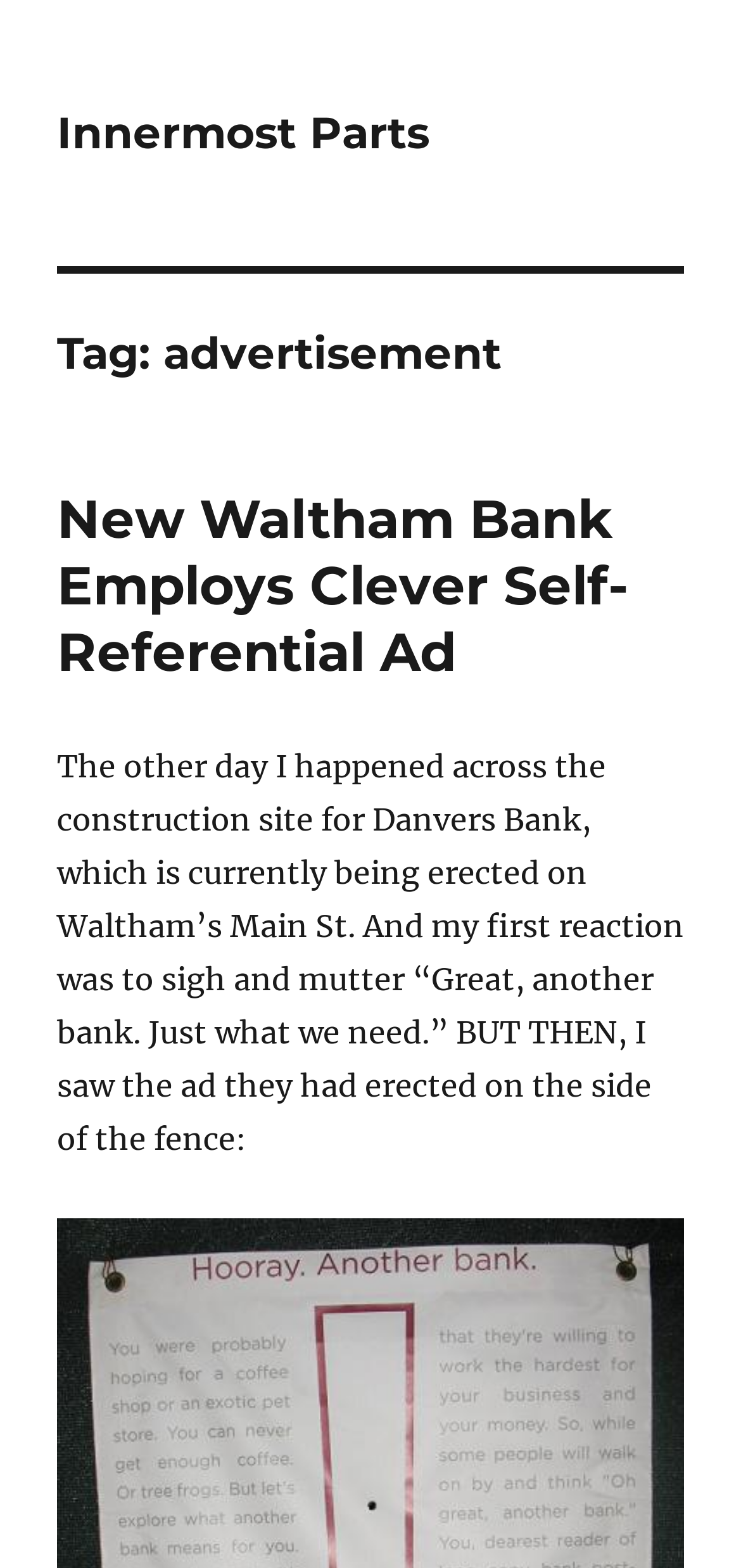What is the author's tone towards the bank construction?
Using the information from the image, answer the question thoroughly.

The text 'Great, another bank. Just what we need.' is written in a sarcastic tone, indicating that the author is not enthusiastic about the bank construction.